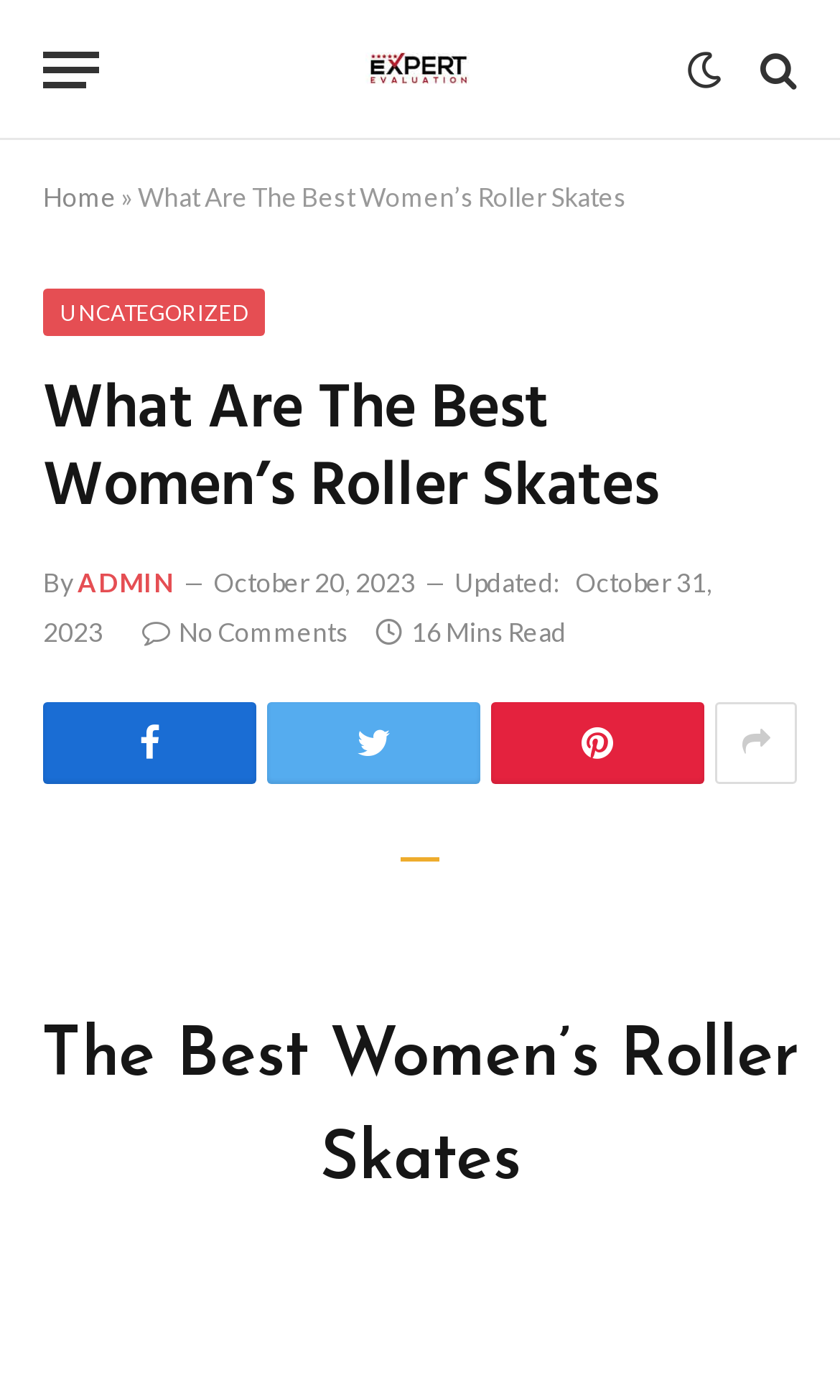Please determine the bounding box coordinates of the element to click on in order to accomplish the following task: "Read 'The Best Women’s Roller Skates'". Ensure the coordinates are four float numbers ranging from 0 to 1, i.e., [left, top, right, bottom].

[0.026, 0.721, 0.974, 0.866]